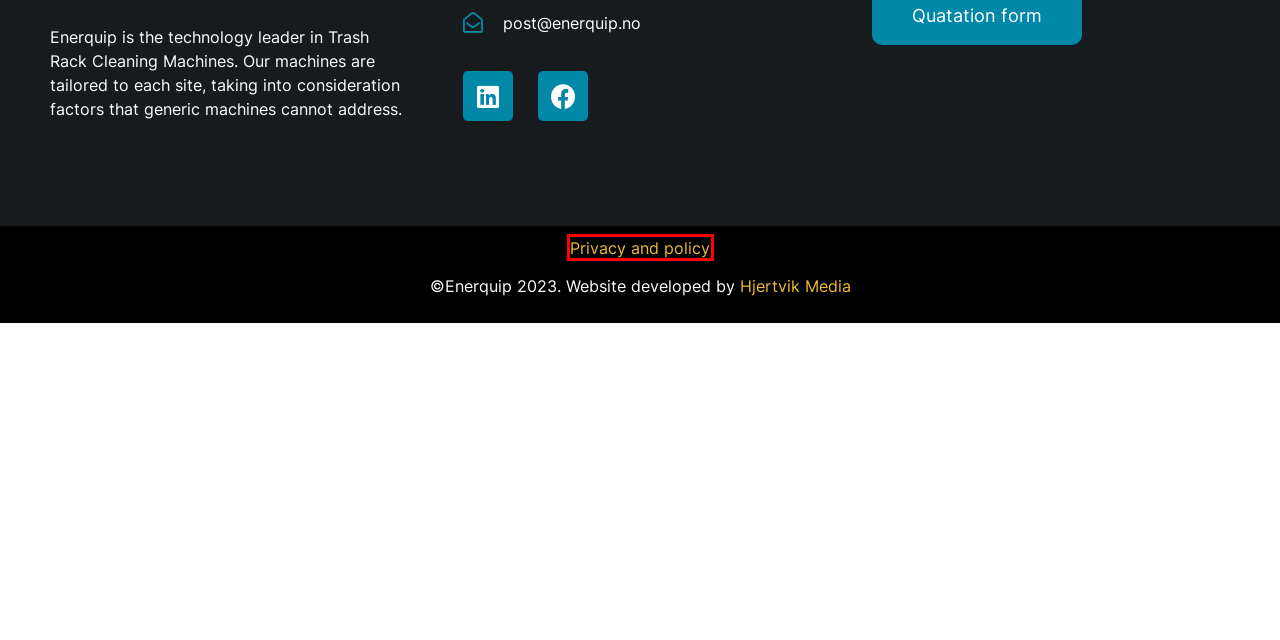A screenshot of a webpage is given, featuring a red bounding box around a UI element. Please choose the webpage description that best aligns with the new webpage after clicking the element in the bounding box. These are the descriptions:
A. News - Enerquip AS
B. Quotation Form - Enerquip AS
C. Privacy and policy - Enerquip AS
D. Hjertvik Media - Synlighet på nett gjort enkelt
E. Contact - Enerquip AS
F. HSEQ - Enerquip AS
G. Company - Enerquip AS
H. Products - Enerquip AS

C